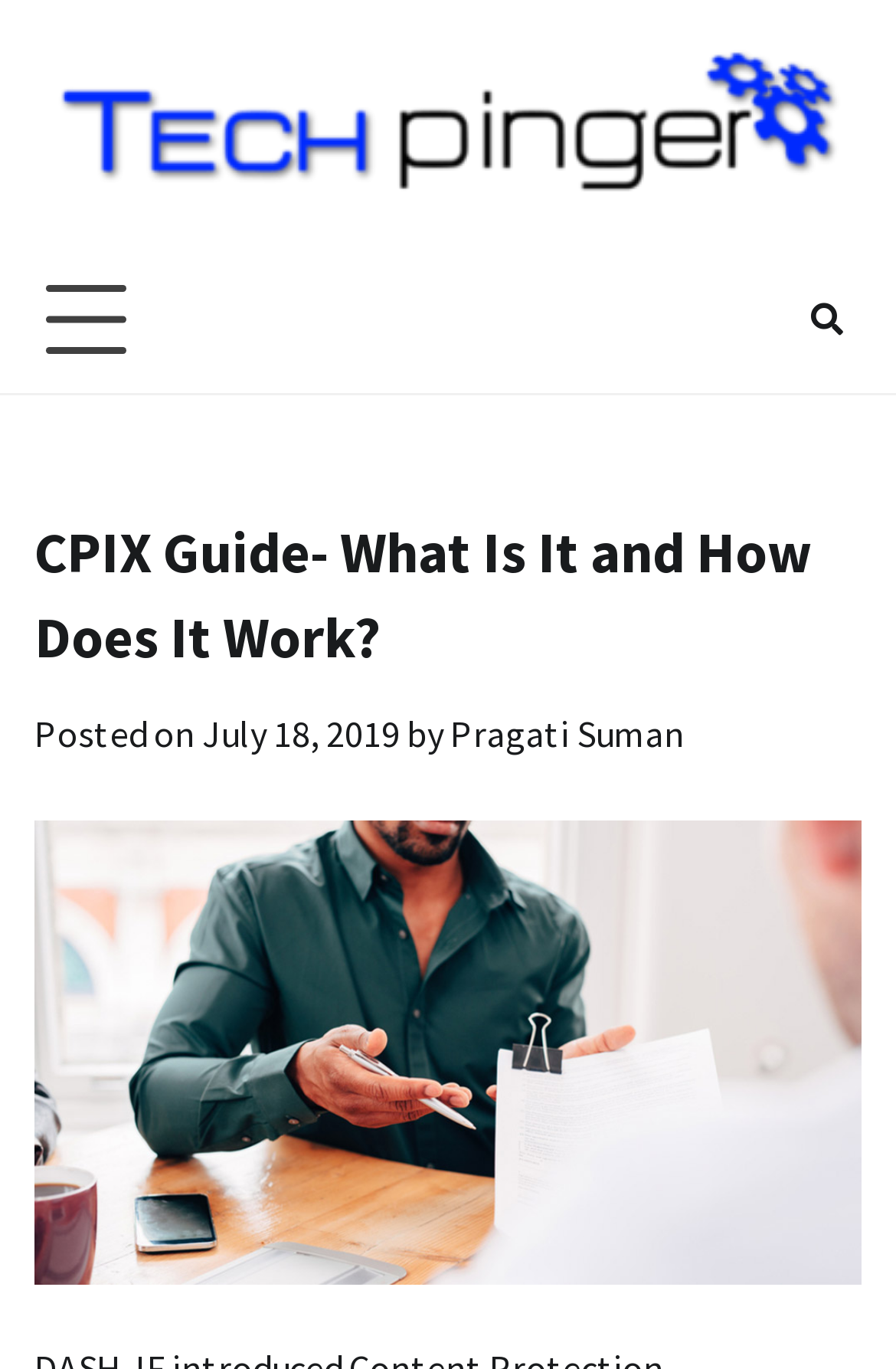What is the website's name?
Analyze the image and provide a thorough answer to the question.

I found the website's name by looking at the top-left corner of the webpage, where it says 'Tech Pinger'.